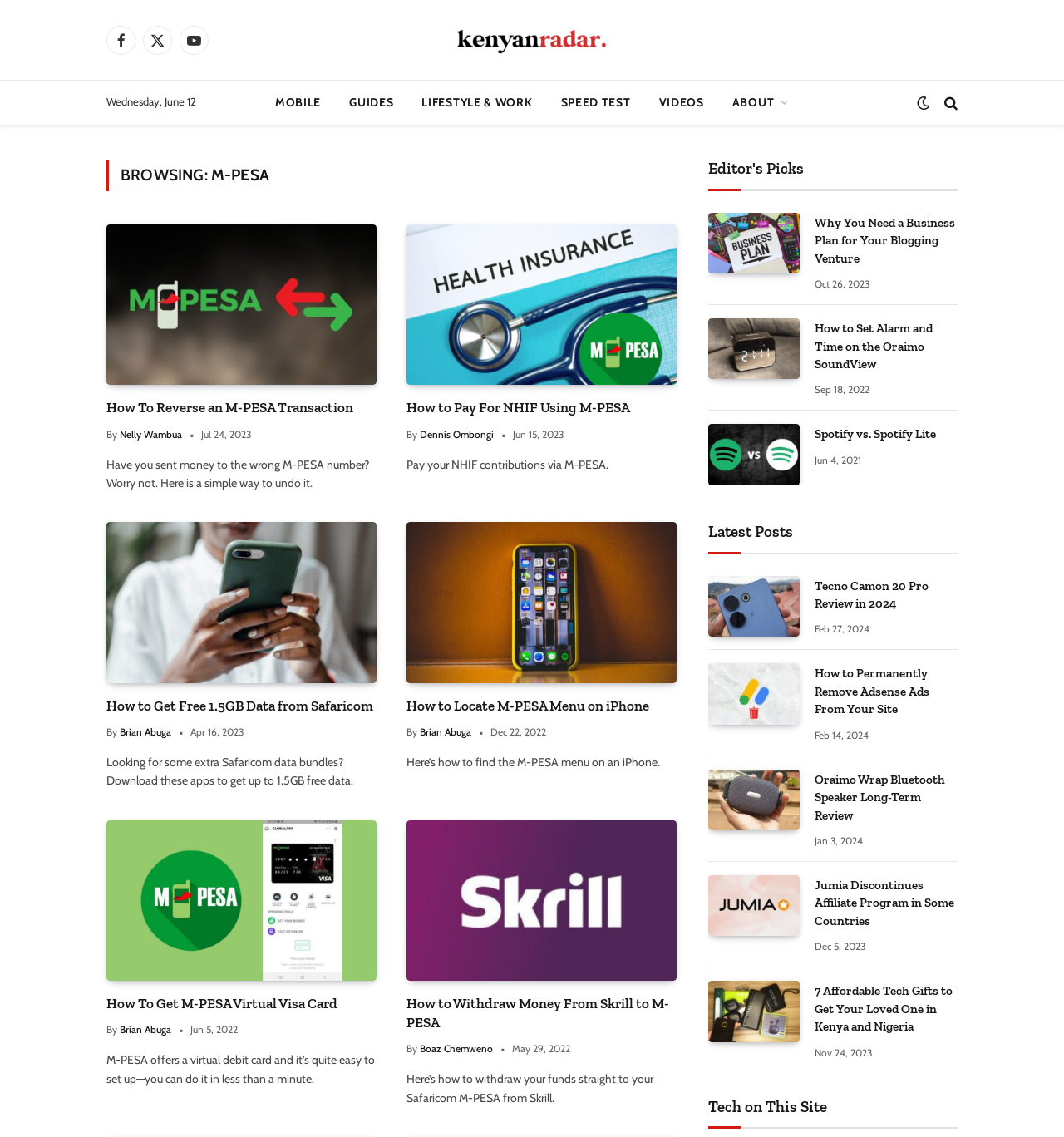Select the bounding box coordinates of the element I need to click to carry out the following instruction: "Read the article about How to Reverse an M-PESA Transaction".

[0.1, 0.35, 0.354, 0.367]